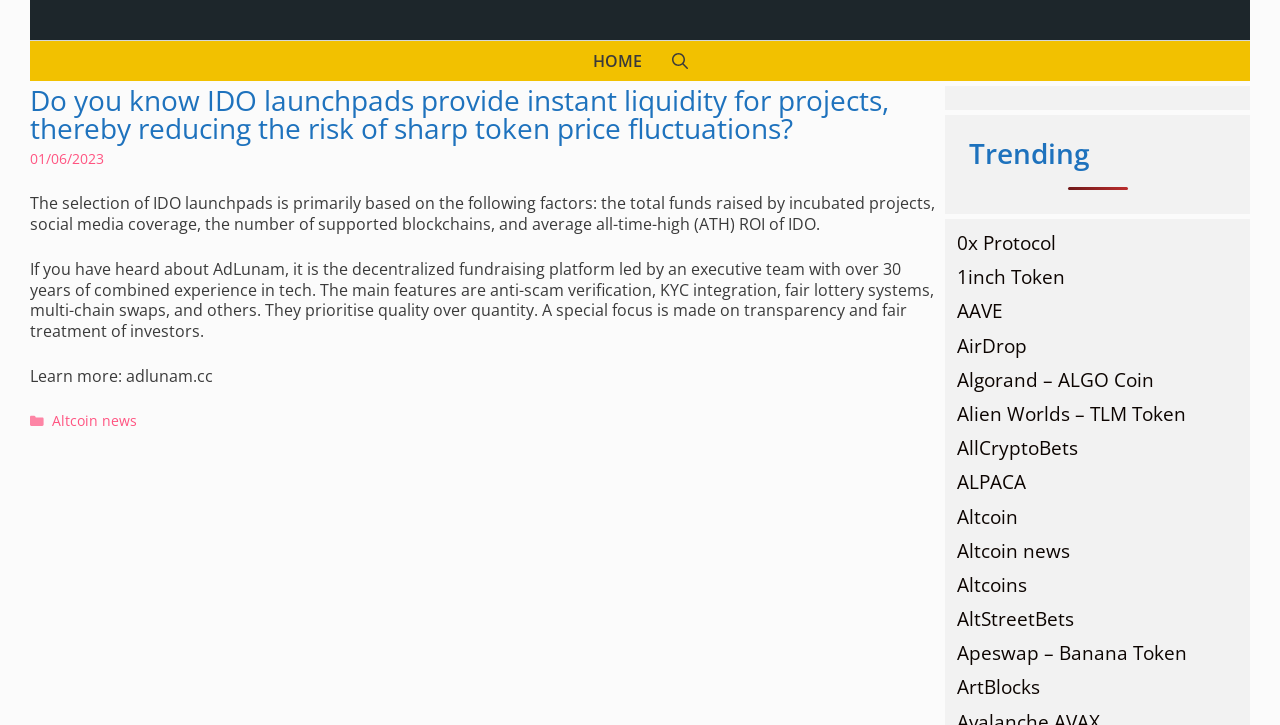Please identify the bounding box coordinates of where to click in order to follow the instruction: "Click on HOME".

[0.451, 0.057, 0.513, 0.112]